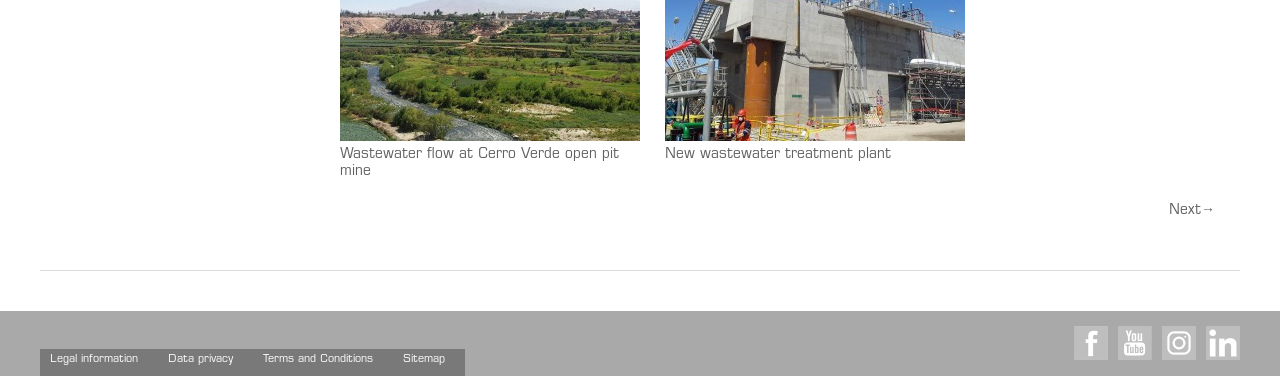Answer the question using only a single word or phrase: 
What is the purpose of the new plant?

Wastewater treatment